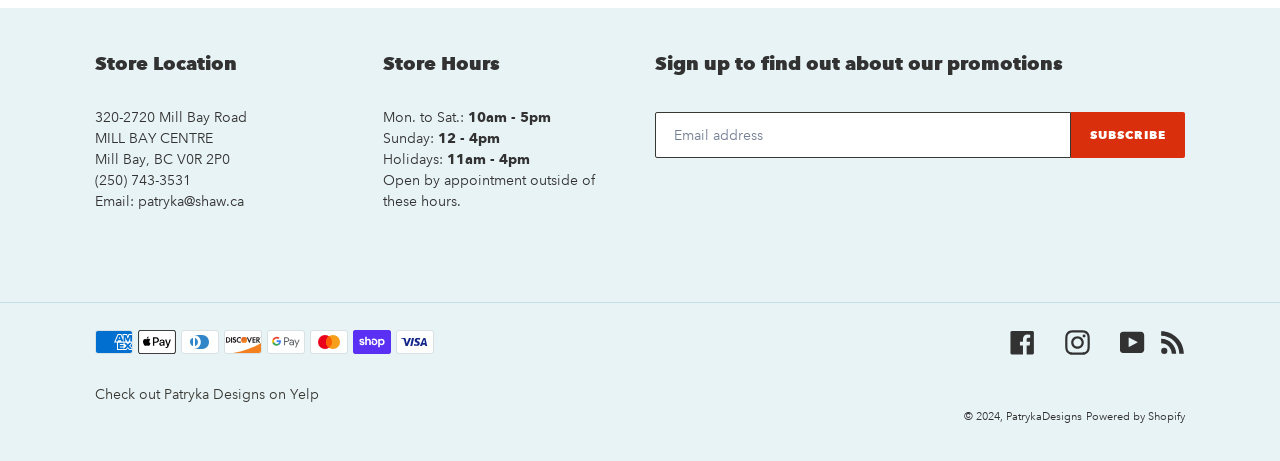What payment methods are accepted? Look at the image and give a one-word or short phrase answer.

Multiple